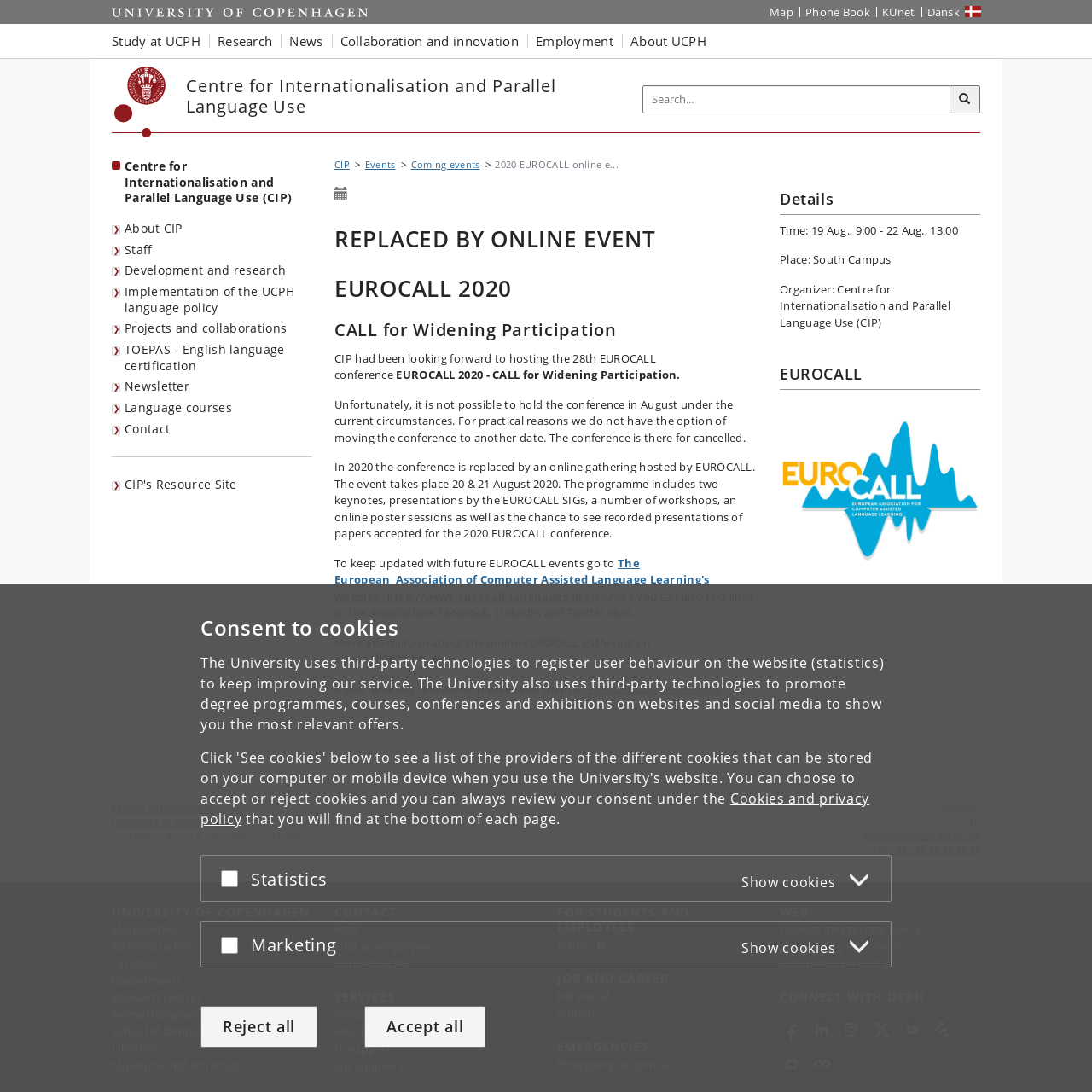Based on the visual content of the image, answer the question thoroughly: What is the date of the online EUROCALL gathering?

I found the answer by reading the text on the webpage, which mentions the dates of the online gathering as '20 & 21 August 2020'.